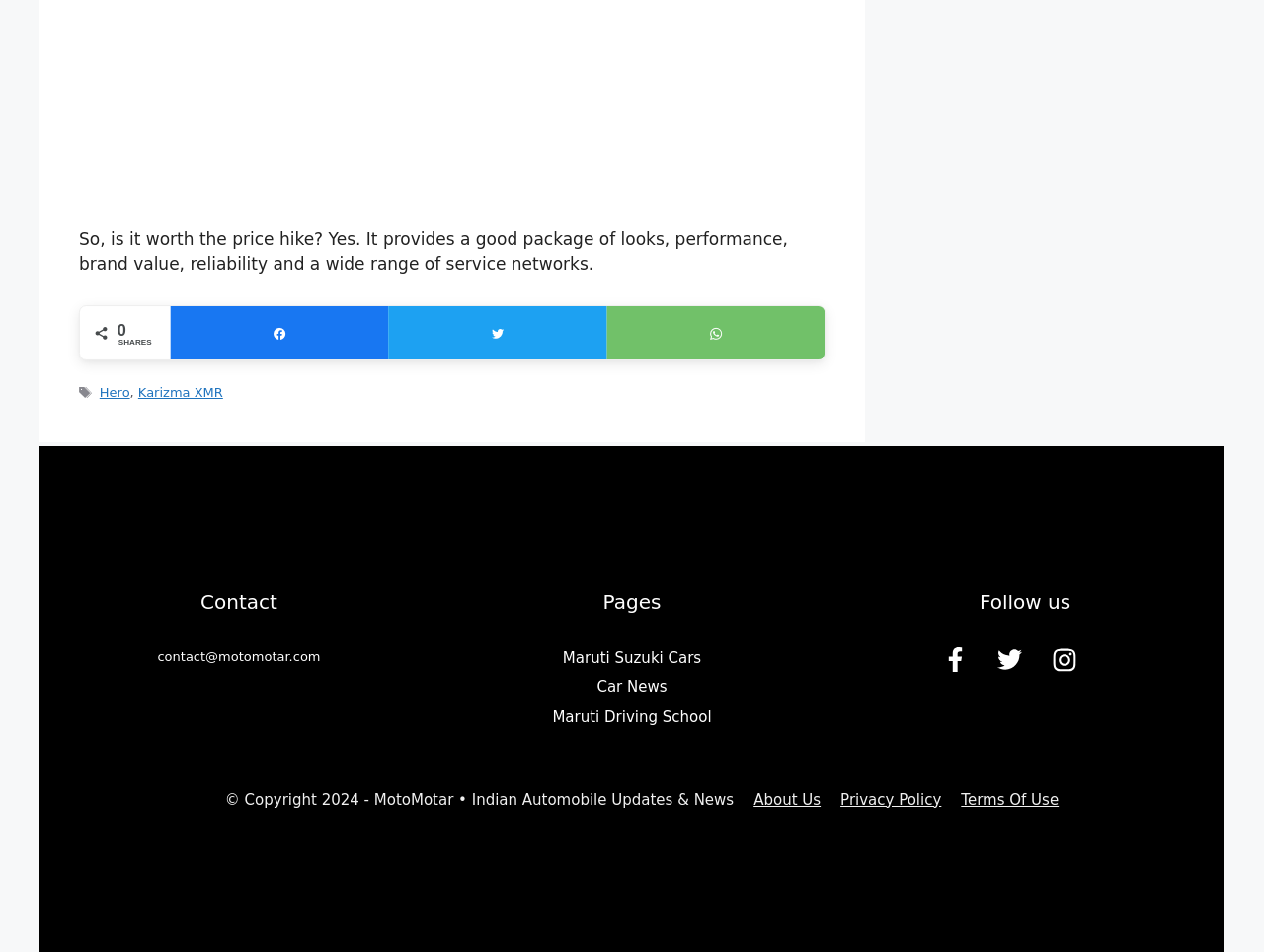Please specify the bounding box coordinates for the clickable region that will help you carry out the instruction: "Share on WhatsApp".

[0.48, 0.322, 0.652, 0.379]